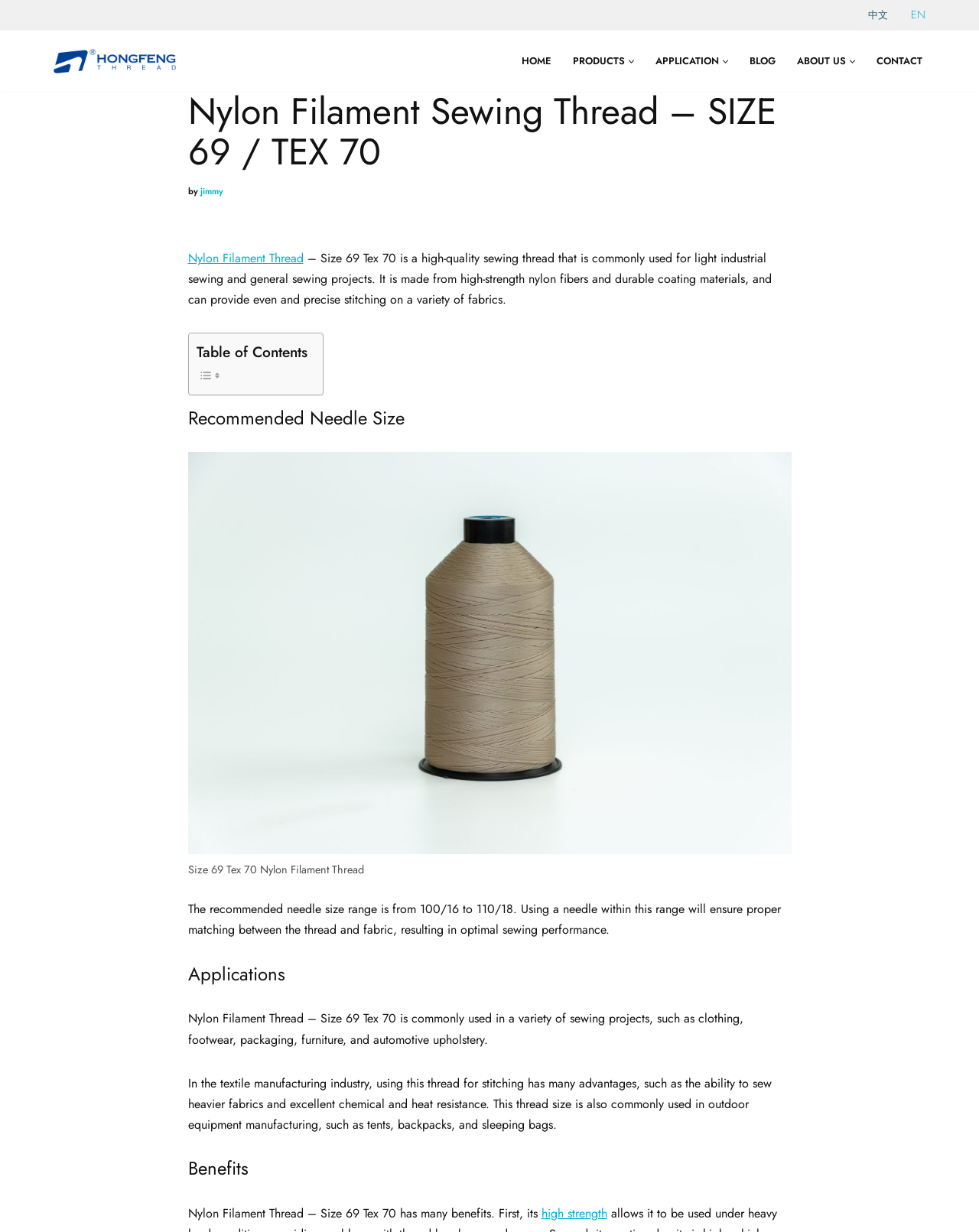Locate the bounding box coordinates of the area where you should click to accomplish the instruction: "Visit the 'HOME' page".

[0.533, 0.042, 0.563, 0.057]